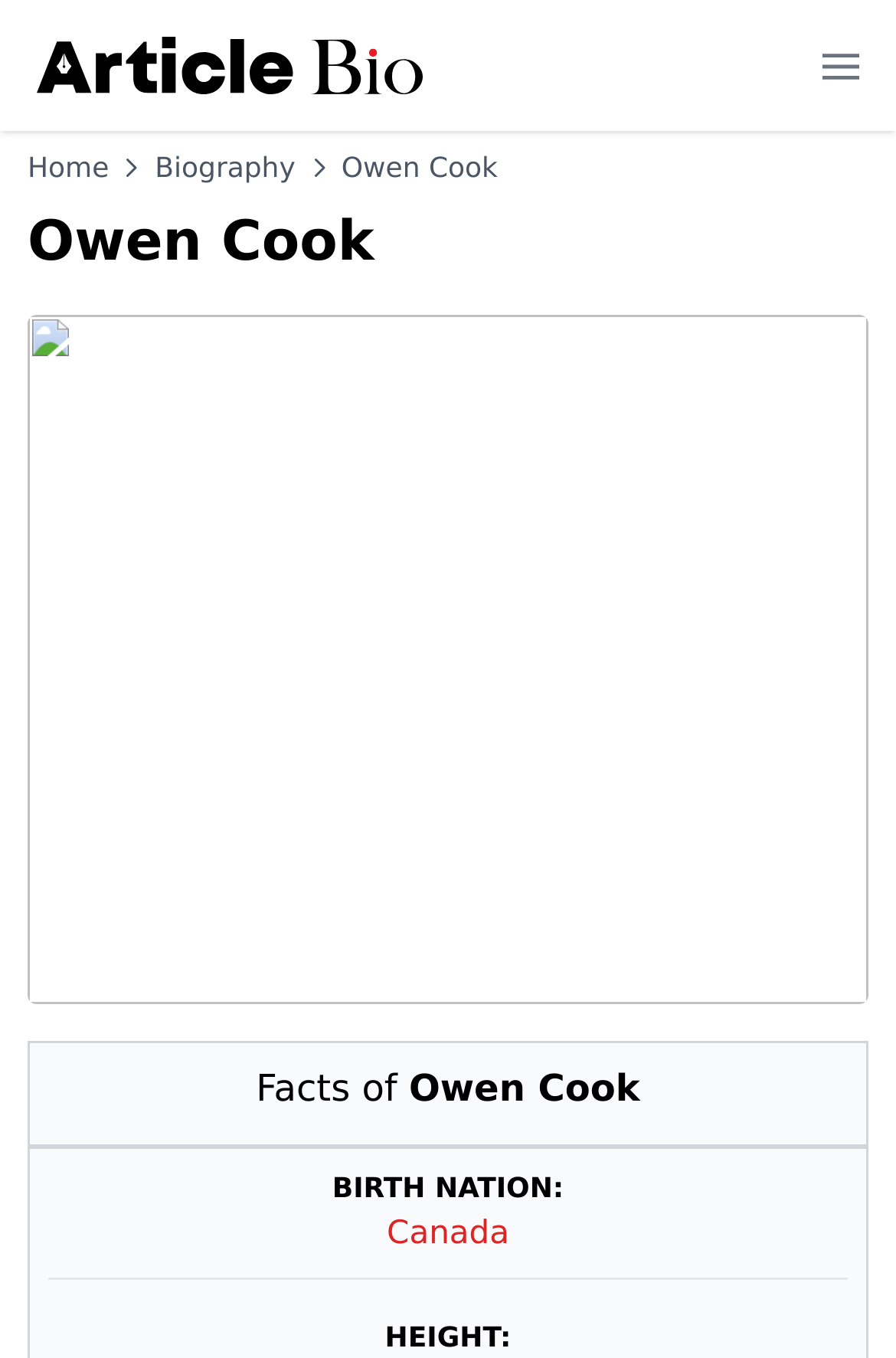Predict the bounding box of the UI element based on the description: "Home". The coordinates should be four float numbers between 0 and 1, formatted as [left, top, right, bottom].

[0.031, 0.11, 0.122, 0.137]